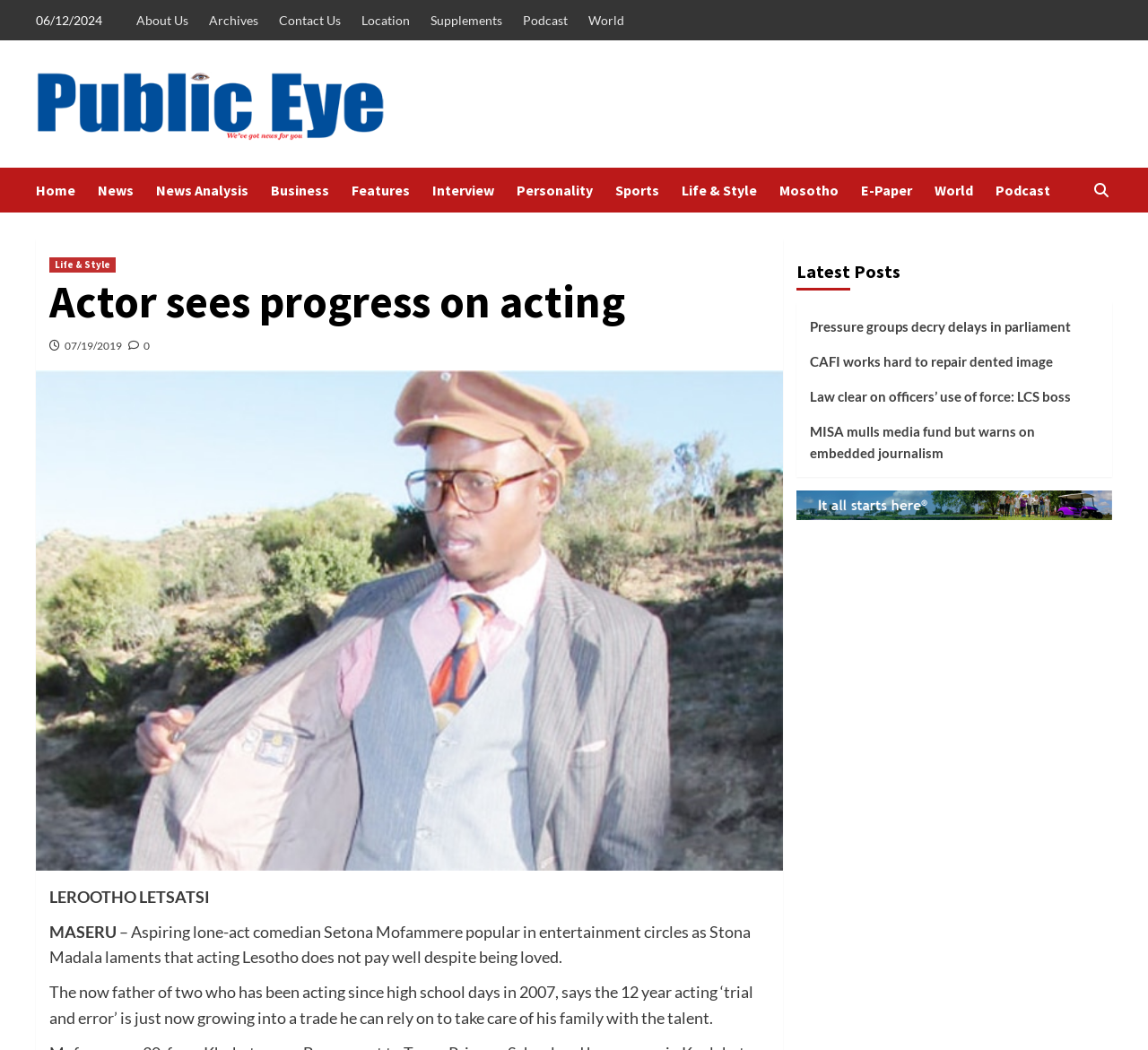Bounding box coordinates are specified in the format (top-left x, top-left y, bottom-right x, bottom-right y). All values are floating point numbers bounded between 0 and 1. Please provide the bounding box coordinate of the region this sentence describes: News Analysis

[0.136, 0.16, 0.236, 0.203]